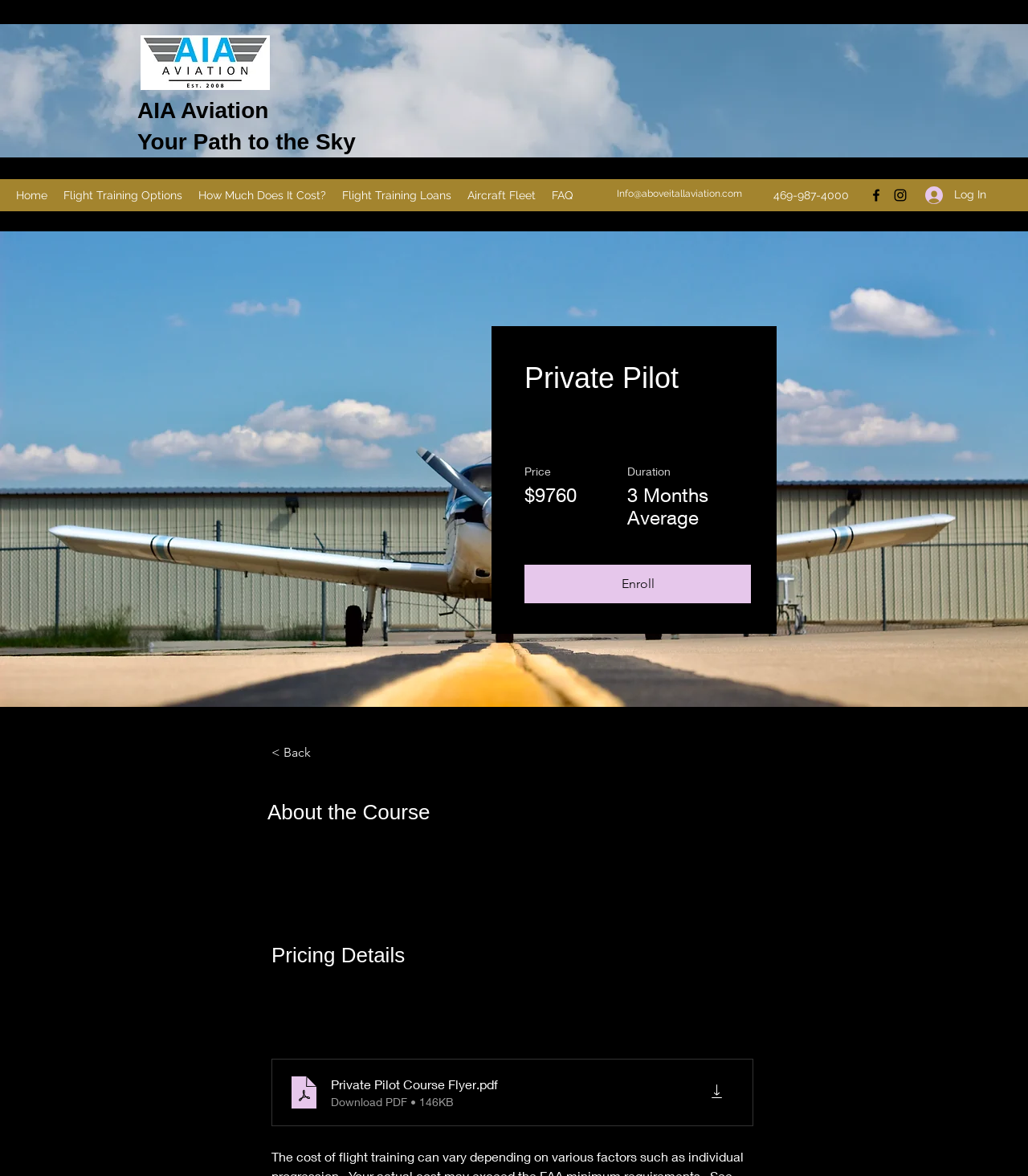Please answer the following question using a single word or phrase: 
What is the phone number of AIA Aviation?

469-987-4000